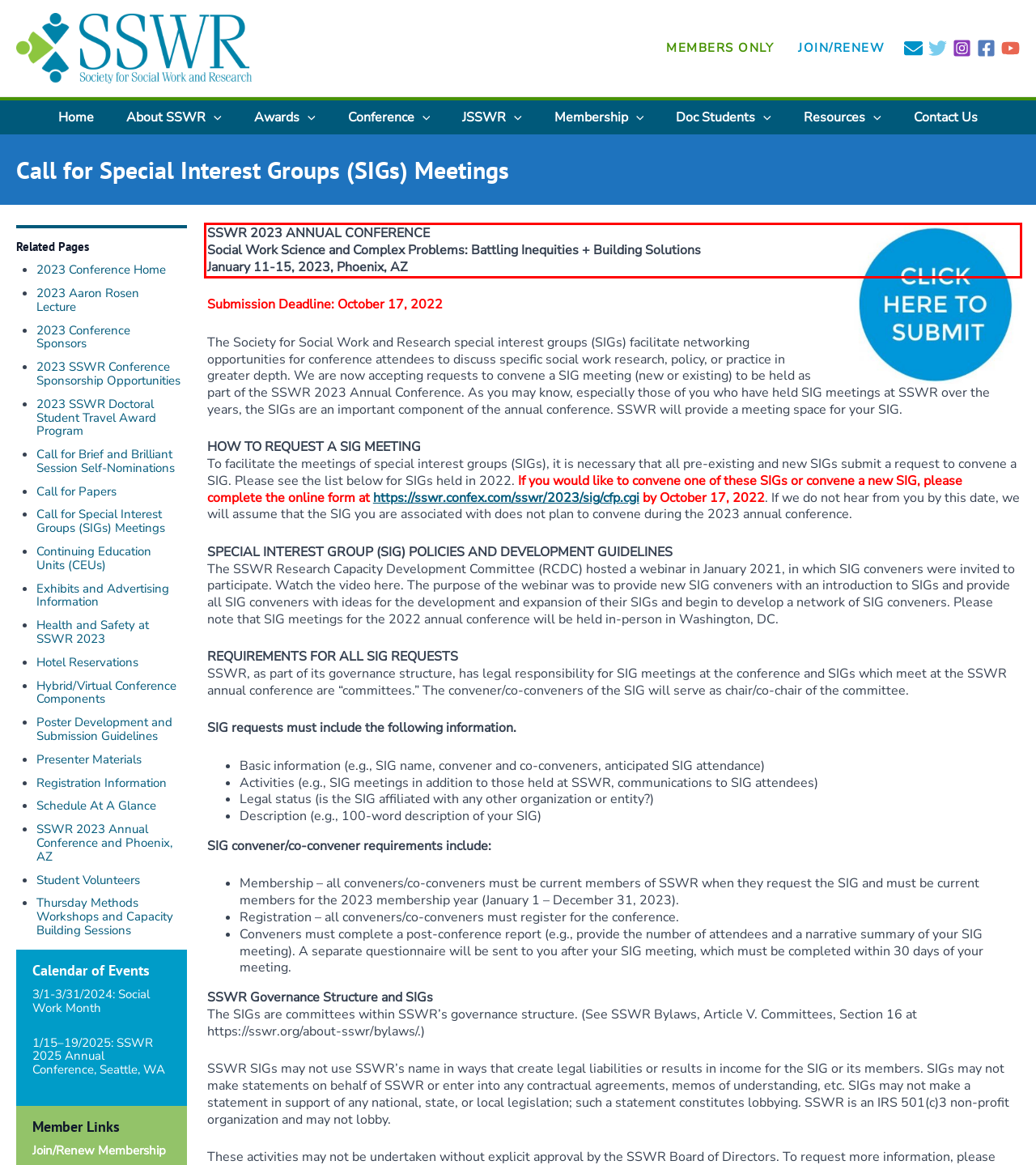Please look at the webpage screenshot and extract the text enclosed by the red bounding box.

SSWR 2023 ANNUAL CONFERENCE Social Work Science and Complex Problems: Battling Inequities + Building Solutions January 11-15, 2023, Phoenix, AZ